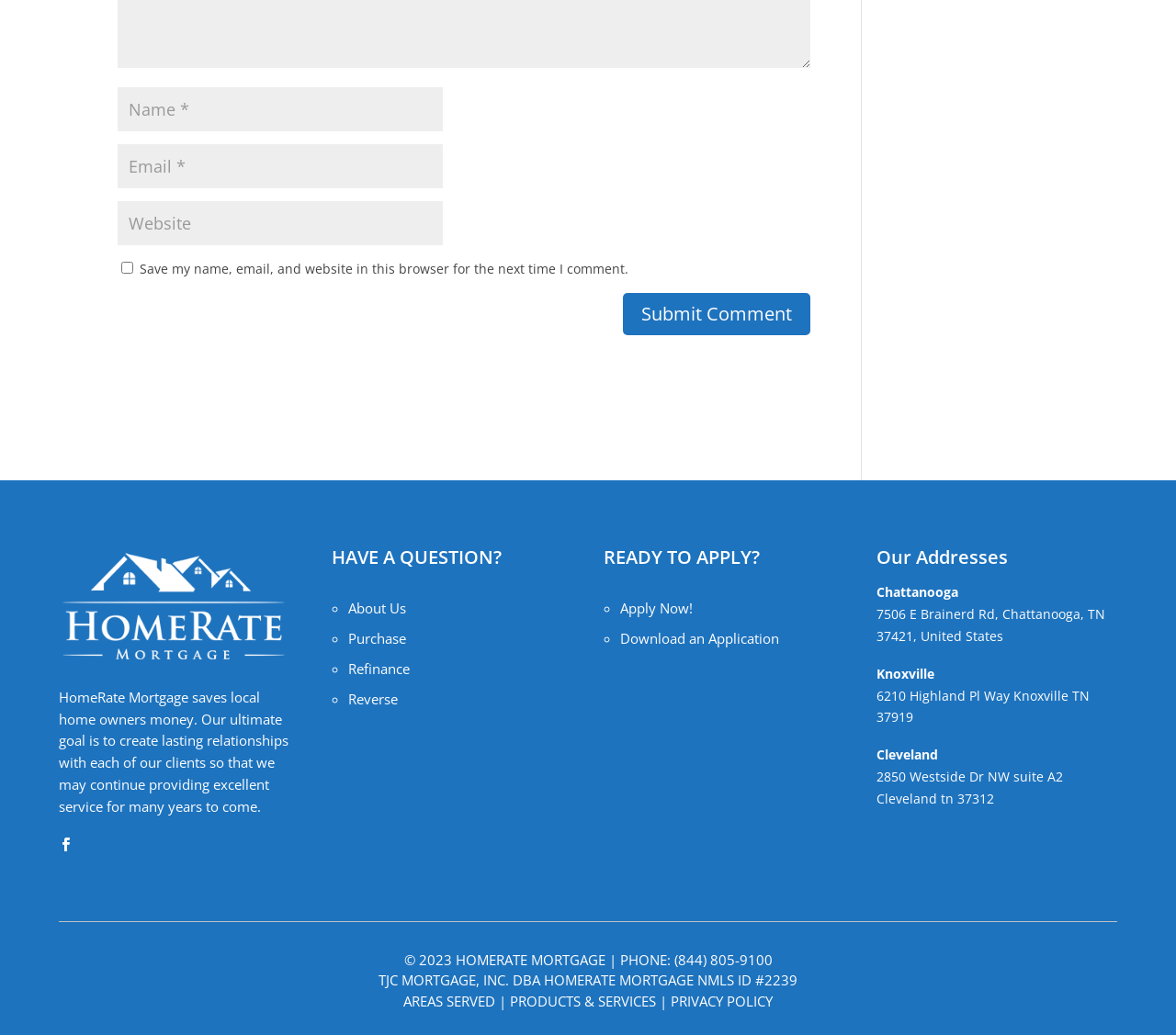Locate the bounding box coordinates of the clickable region to complete the following instruction: "Apply for a mortgage."

[0.528, 0.578, 0.589, 0.596]